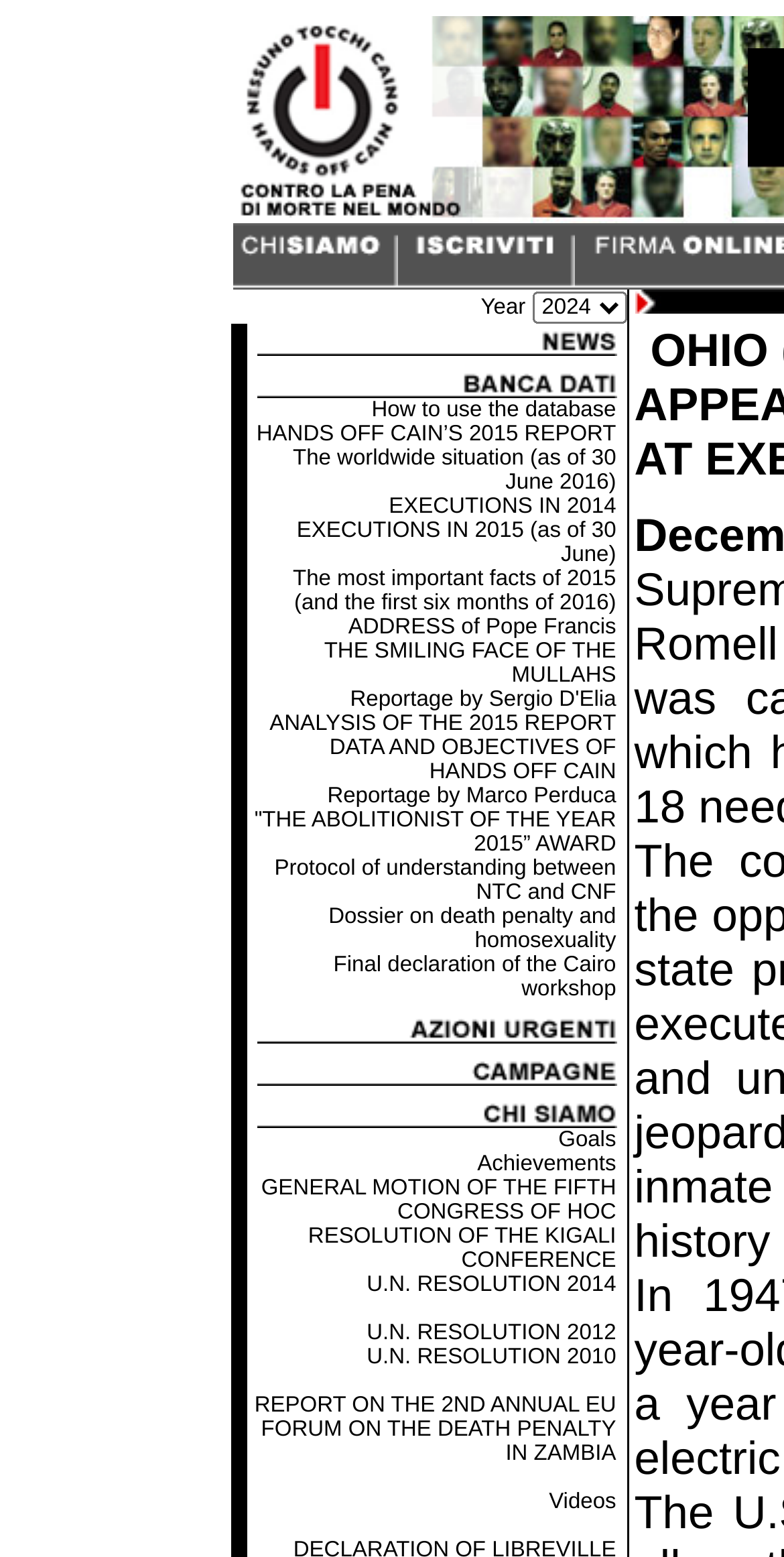Identify the bounding box of the UI element described as follows: "U.N. RESOLUTION 2012". Provide the coordinates as four float numbers in the range of 0 to 1 [left, top, right, bottom].

[0.468, 0.833, 0.786, 0.864]